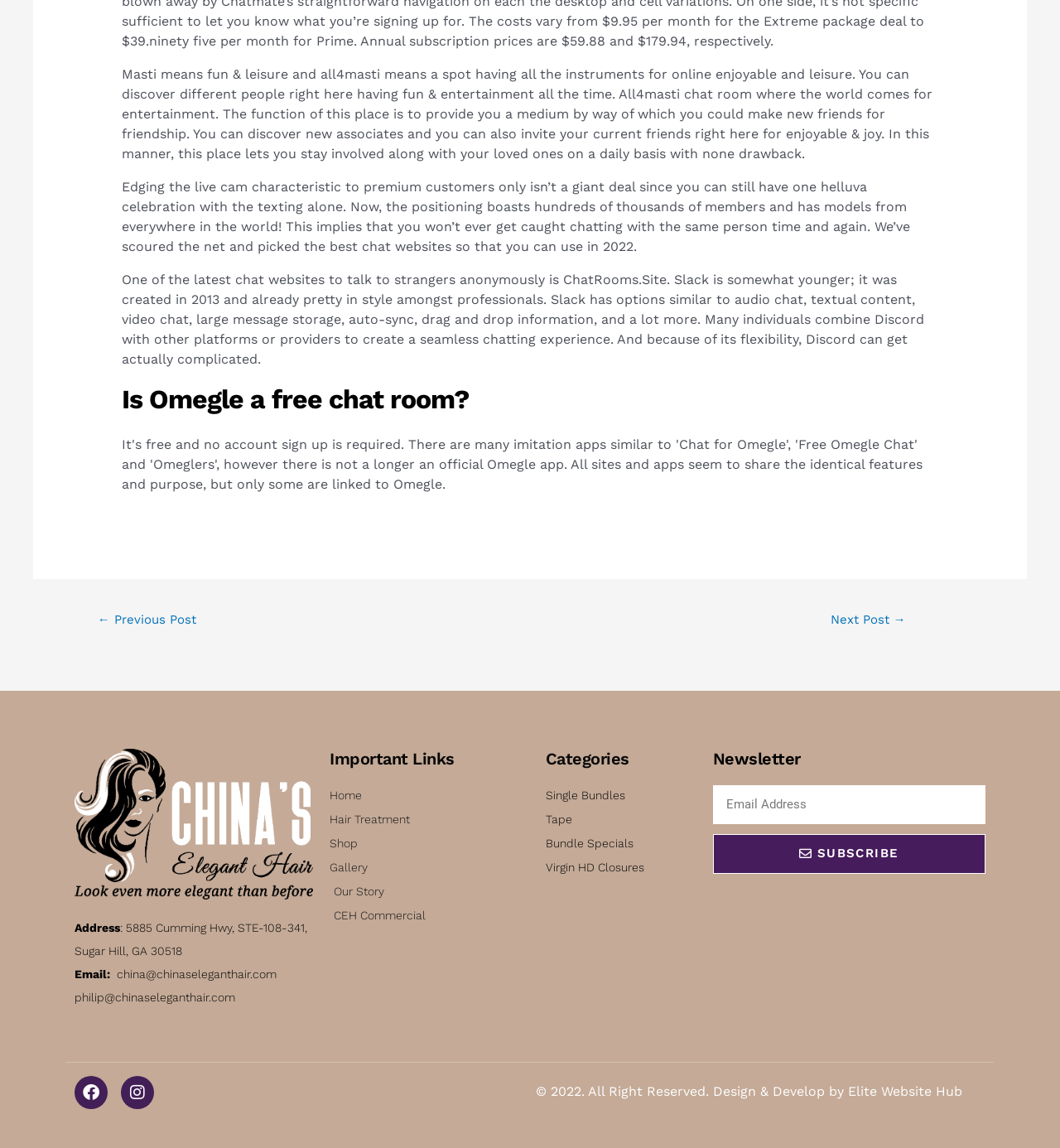Please find the bounding box coordinates for the clickable element needed to perform this instruction: "Follow the 'Facebook' link".

[0.07, 0.937, 0.102, 0.966]